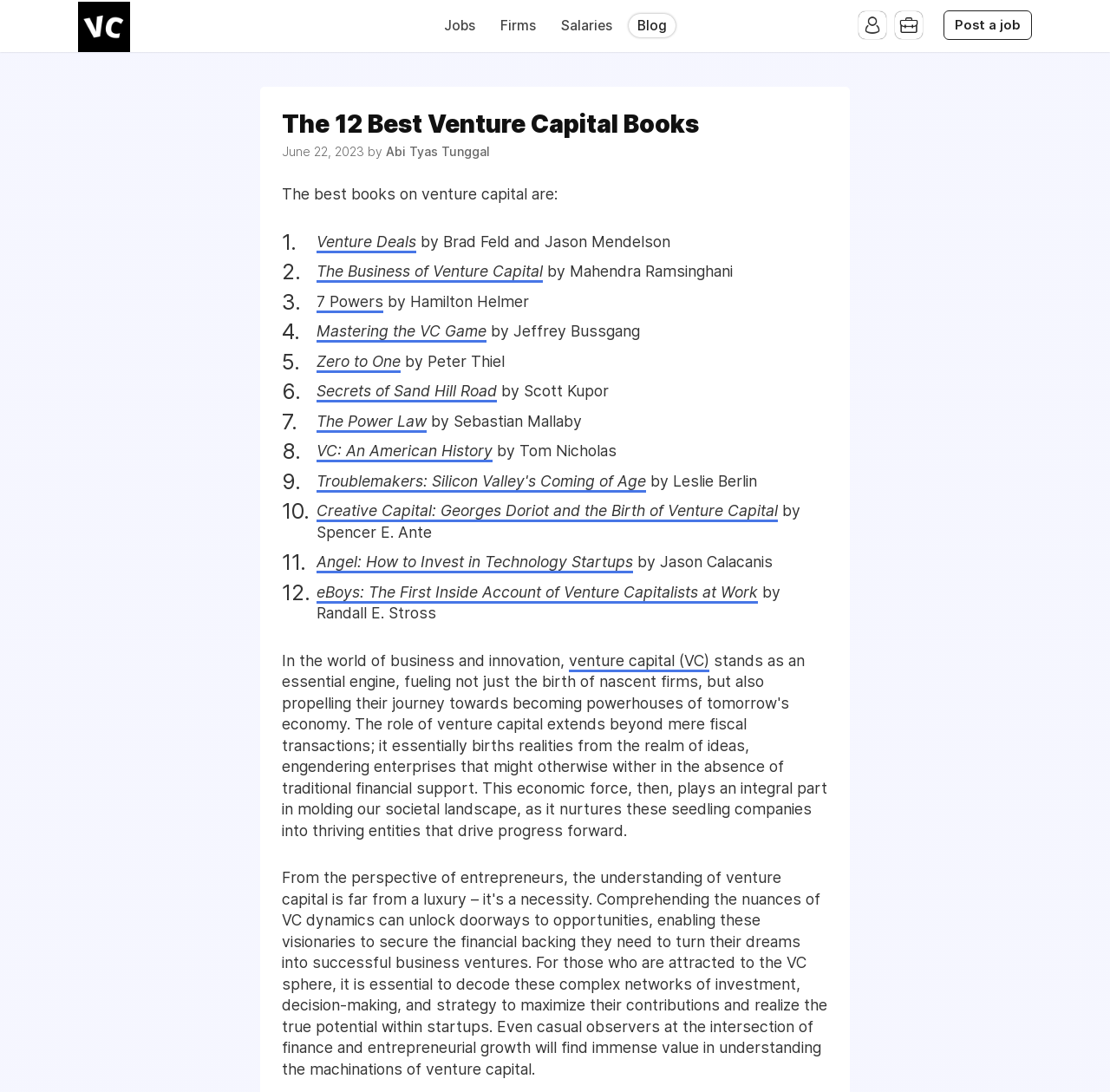Please find the bounding box coordinates of the clickable region needed to complete the following instruction: "Learn about venture capital". The bounding box coordinates must consist of four float numbers between 0 and 1, i.e., [left, top, right, bottom].

[0.512, 0.596, 0.639, 0.615]